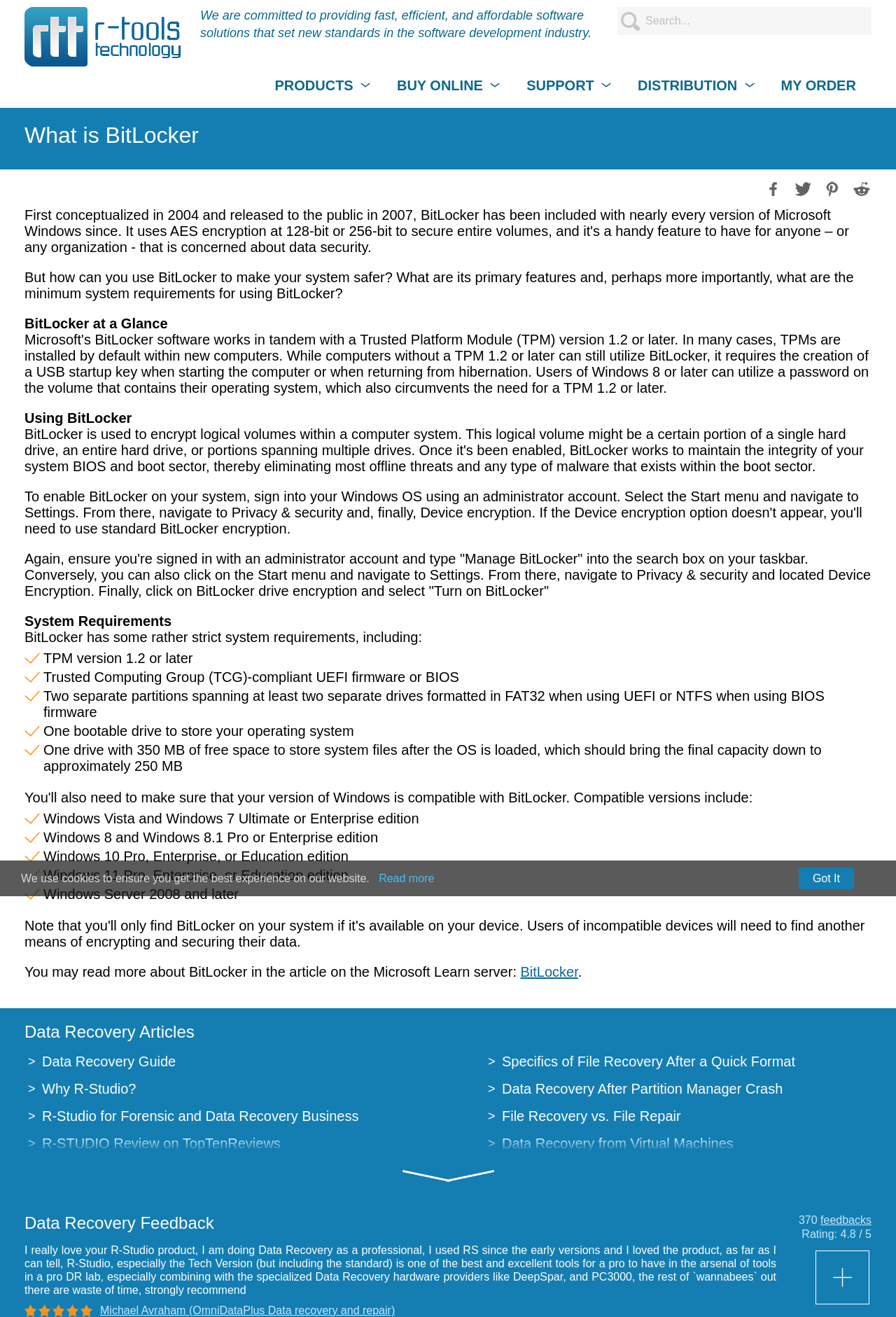Please identify the bounding box coordinates of the element I should click to complete this instruction: 'Click on the 'MY ORDER' link'. The coordinates should be given as four float numbers between 0 and 1, like this: [left, top, right, bottom].

[0.871, 0.059, 0.955, 0.071]